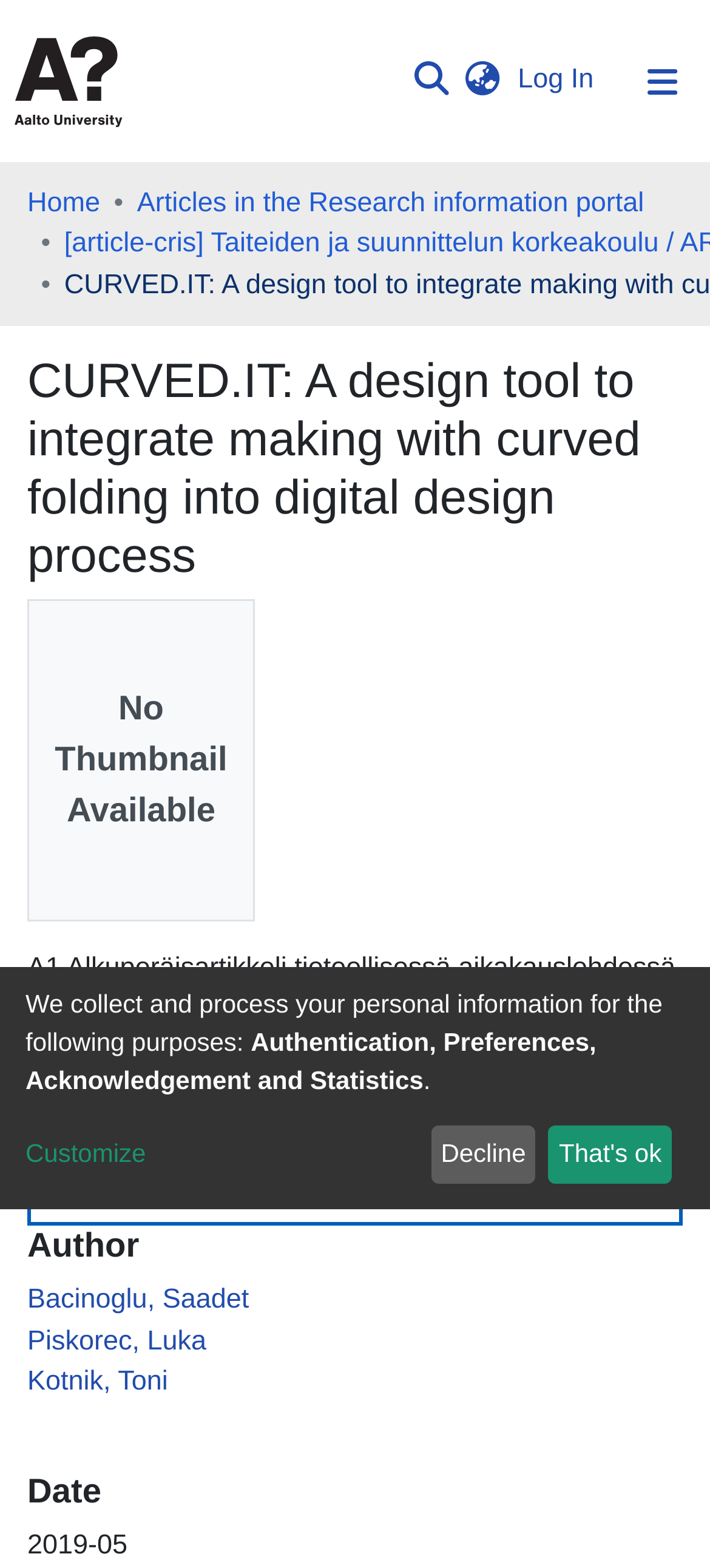What is the purpose of the search bar?
Based on the image, give a concise answer in the form of a single word or short phrase.

To search